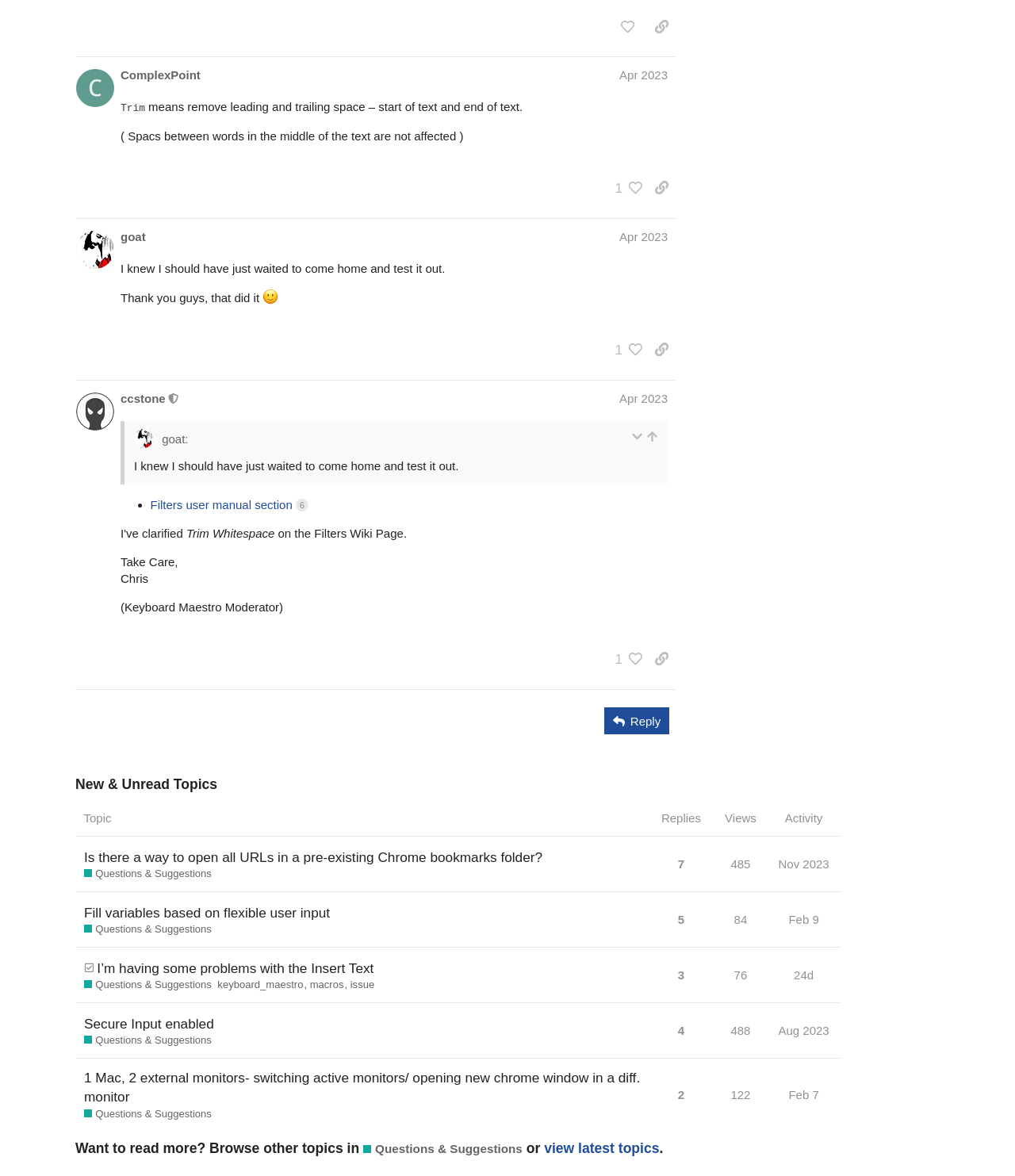Pinpoint the bounding box coordinates of the clickable area necessary to execute the following instruction: "view new and unread topics". The coordinates should be given as four float numbers between 0 and 1, namely [left, top, right, bottom].

[0.074, 0.659, 0.829, 0.675]